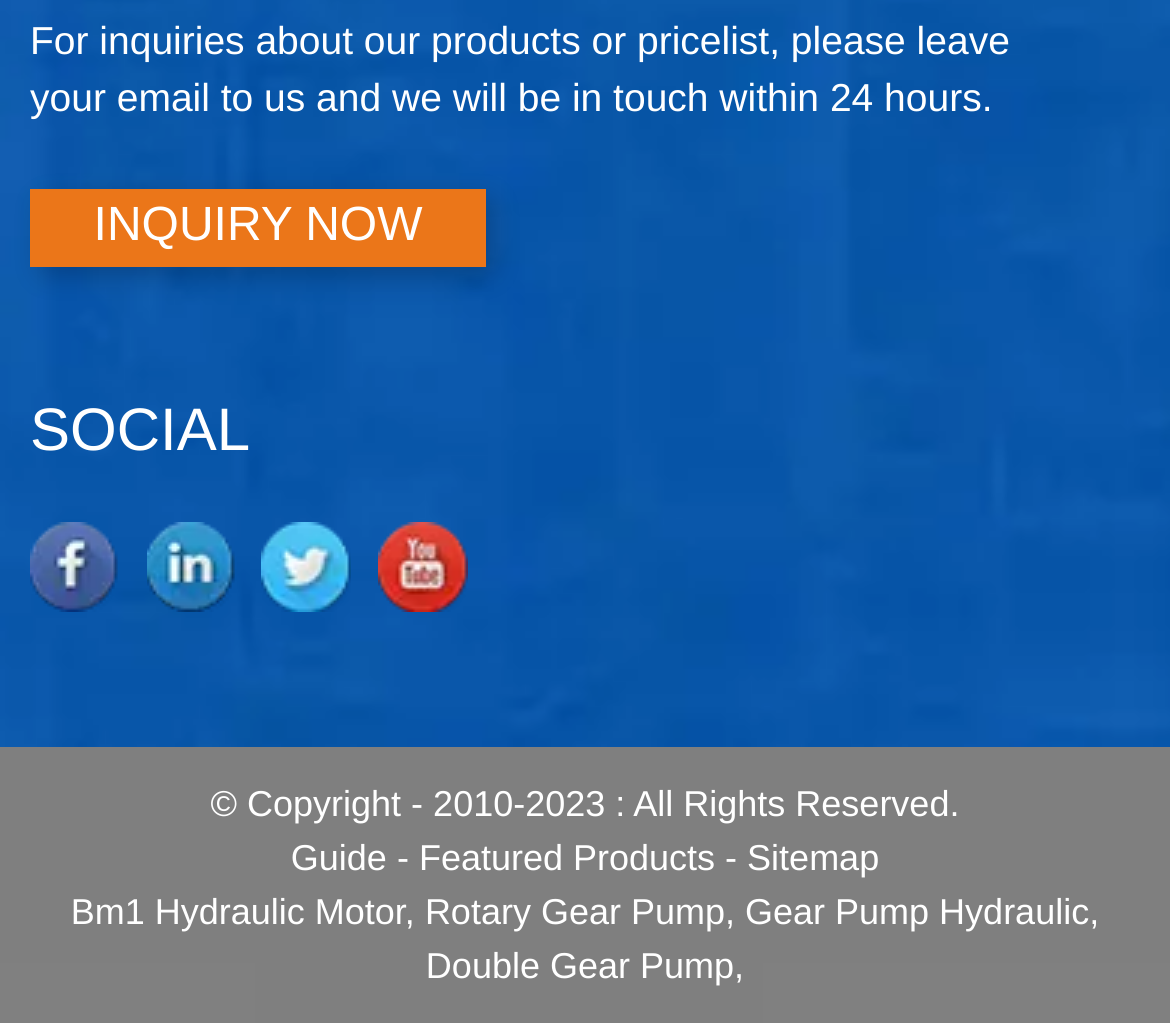Show the bounding box coordinates for the element that needs to be clicked to execute the following instruction: "Visit sns02 social media". Provide the coordinates in the form of four float numbers between 0 and 1, i.e., [left, top, right, bottom].

[0.026, 0.511, 0.103, 0.599]